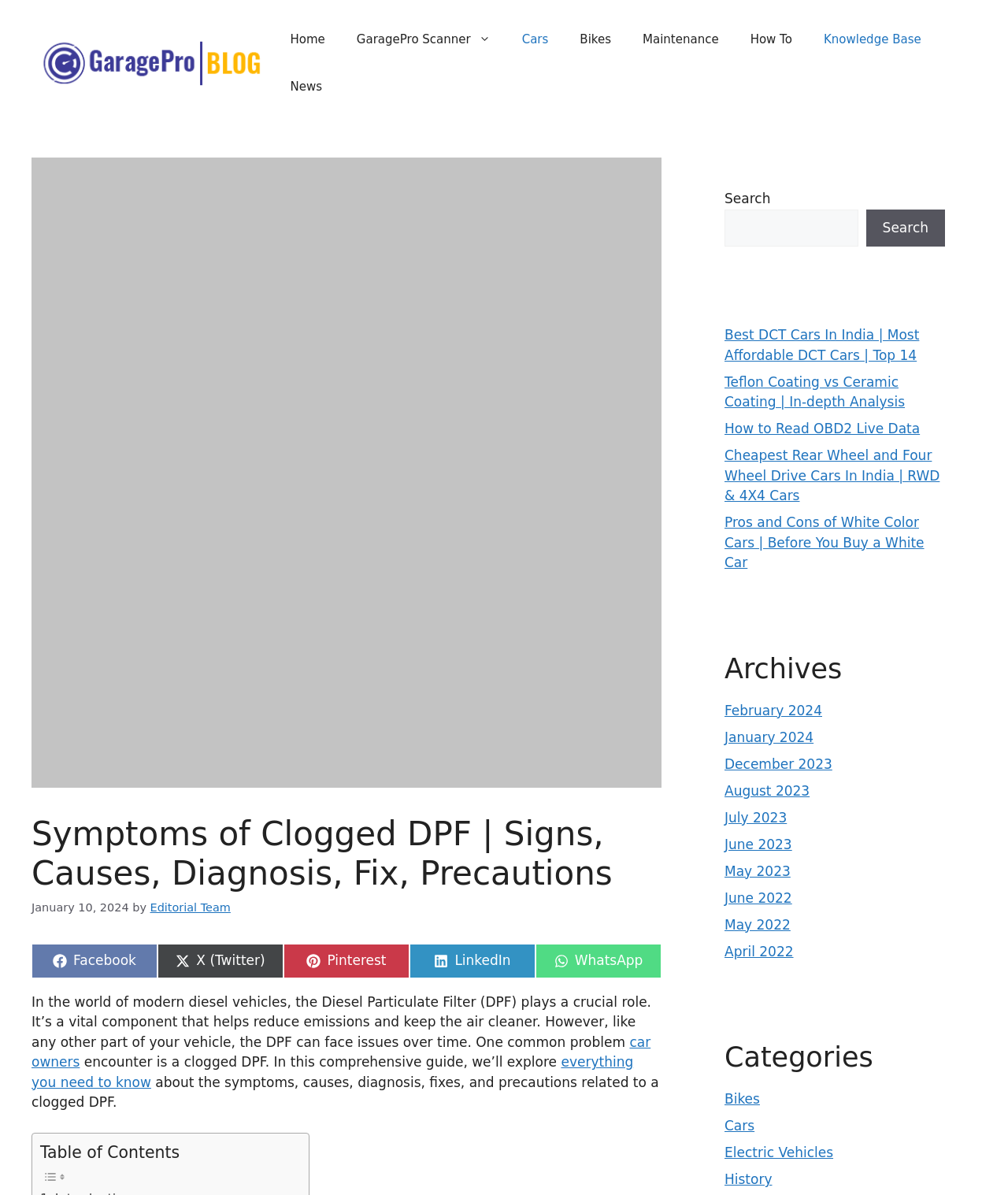Identify the bounding box coordinates for the element you need to click to achieve the following task: "Click on the 'Home' link". Provide the bounding box coordinates as four float numbers between 0 and 1, in the form [left, top, right, bottom].

[0.272, 0.013, 0.338, 0.053]